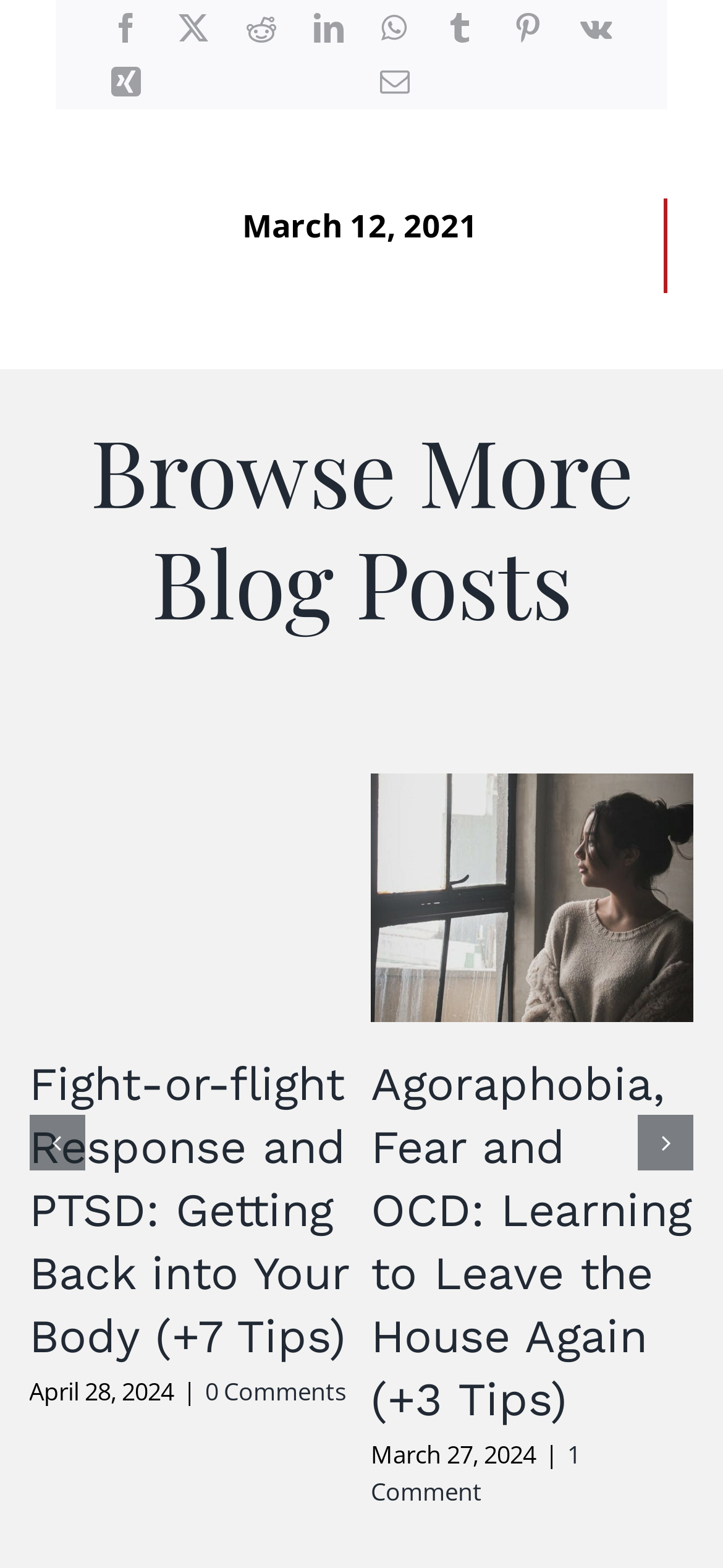Using the description "0 Comments", locate and provide the bounding box of the UI element.

[0.284, 0.877, 0.478, 0.898]